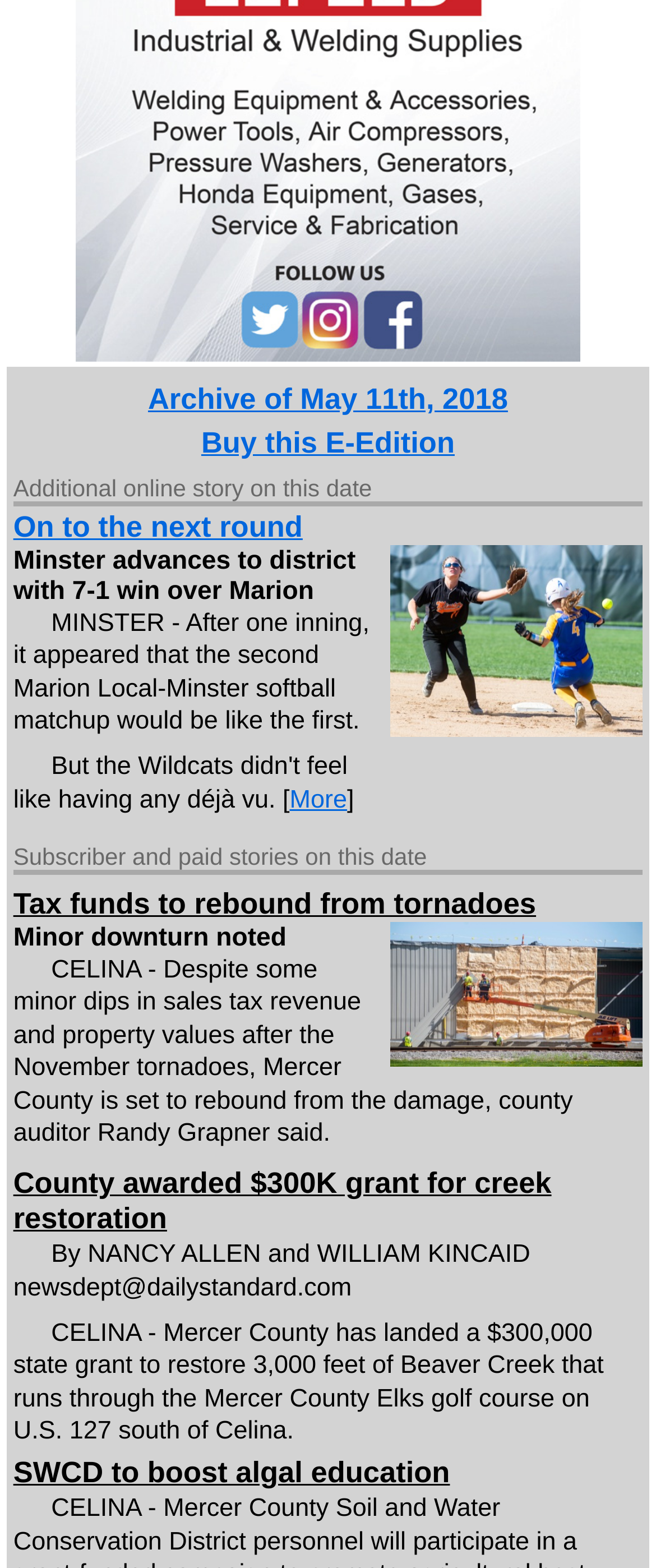Using the information shown in the image, answer the question with as much detail as possible: What is the email address mentioned on this webpage?

I found the static text 'newsdept@dailystandard.com' on the webpage, which appears to be an email address.